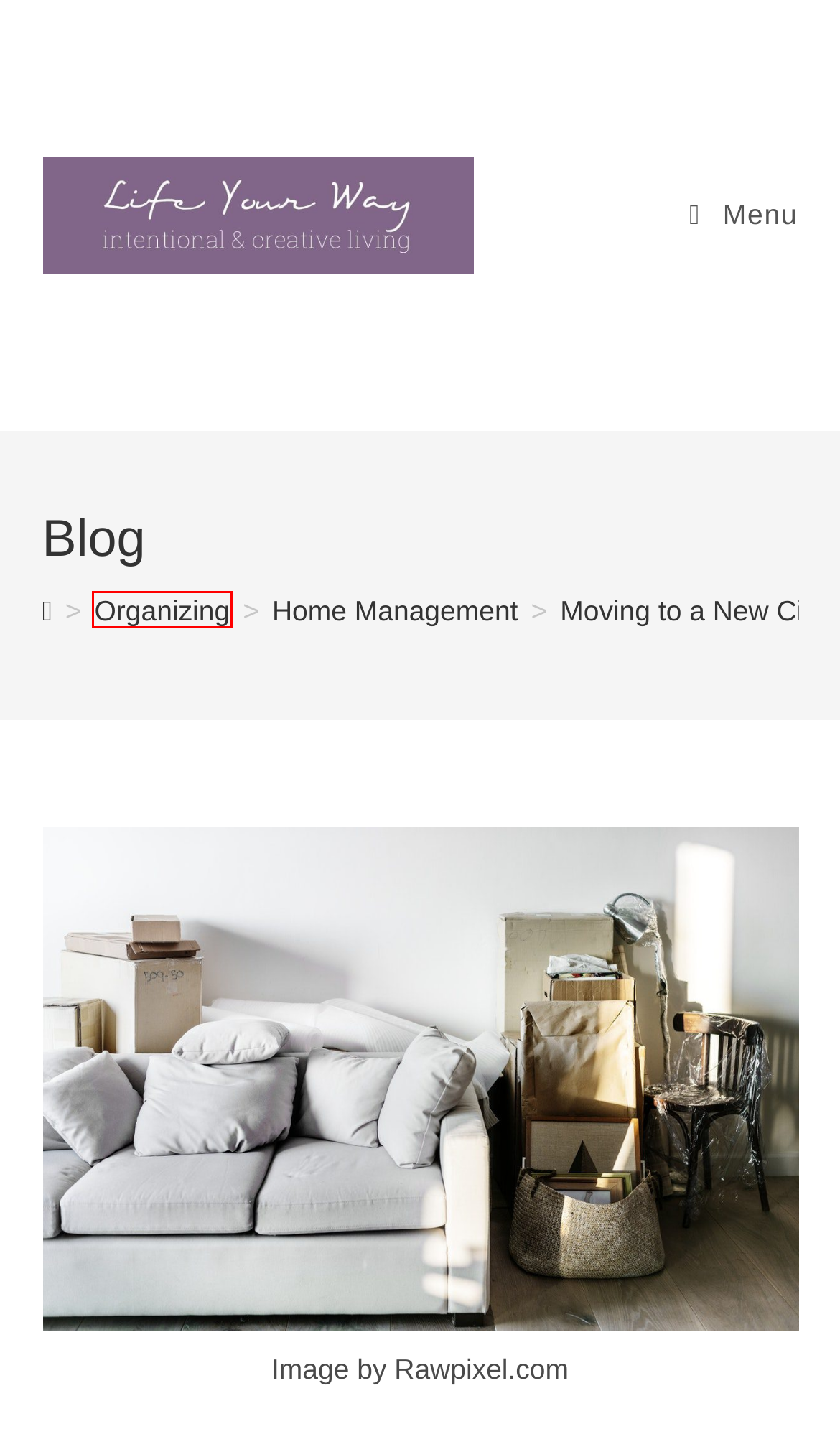Look at the screenshot of a webpage where a red bounding box surrounds a UI element. Your task is to select the best-matching webpage description for the new webpage after you click the element within the bounding box. The available options are:
A. Life Your Way < Intentional and Creative Living
B. How to Unpack Efficiently After Moving
C. Diane L, Author at Life Your Way
D. These Small Changes Can Make Your Home More Accessible < Life Your Way
E. Guide to Relocating: Maintaining Style & Order During a Move < Life Your Way
F. About < Life Your Way
G. Home Management Archives < Life Your Way
H. Organizing Archives < Life Your Way

H